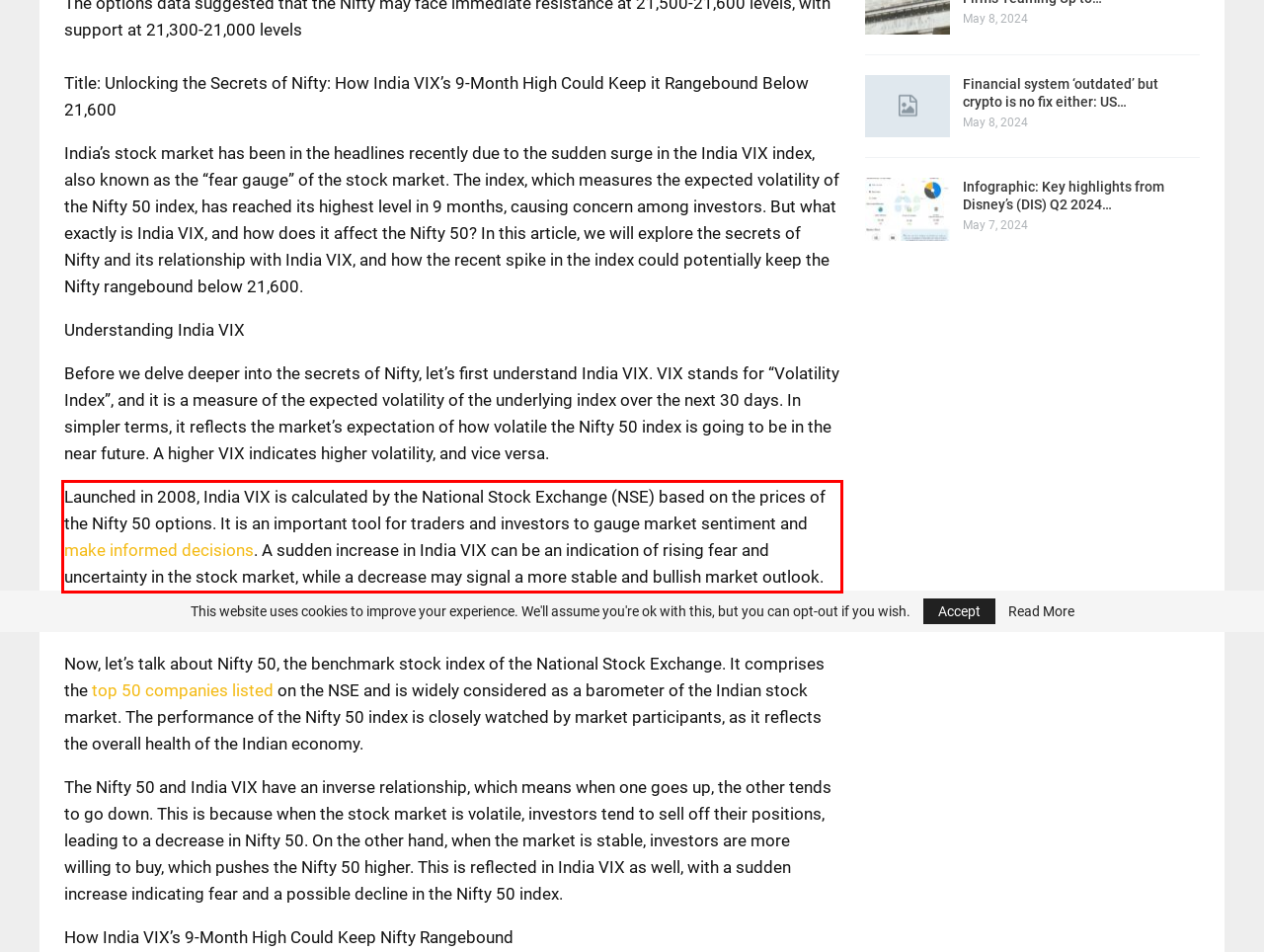Given a screenshot of a webpage, identify the red bounding box and perform OCR to recognize the text within that box.

Launched in 2008, India VIX is calculated by the National Stock Exchange (NSE) based on the prices ⁣of the Nifty 50 options. It is an important tool ​for traders and investors to gauge market sentiment⁢ and make informed decisions. A sudden increase in India VIX can be an indication of rising fear and uncertainty in the stock market, while a ⁤decrease may signal a more stable and bullish market outlook.